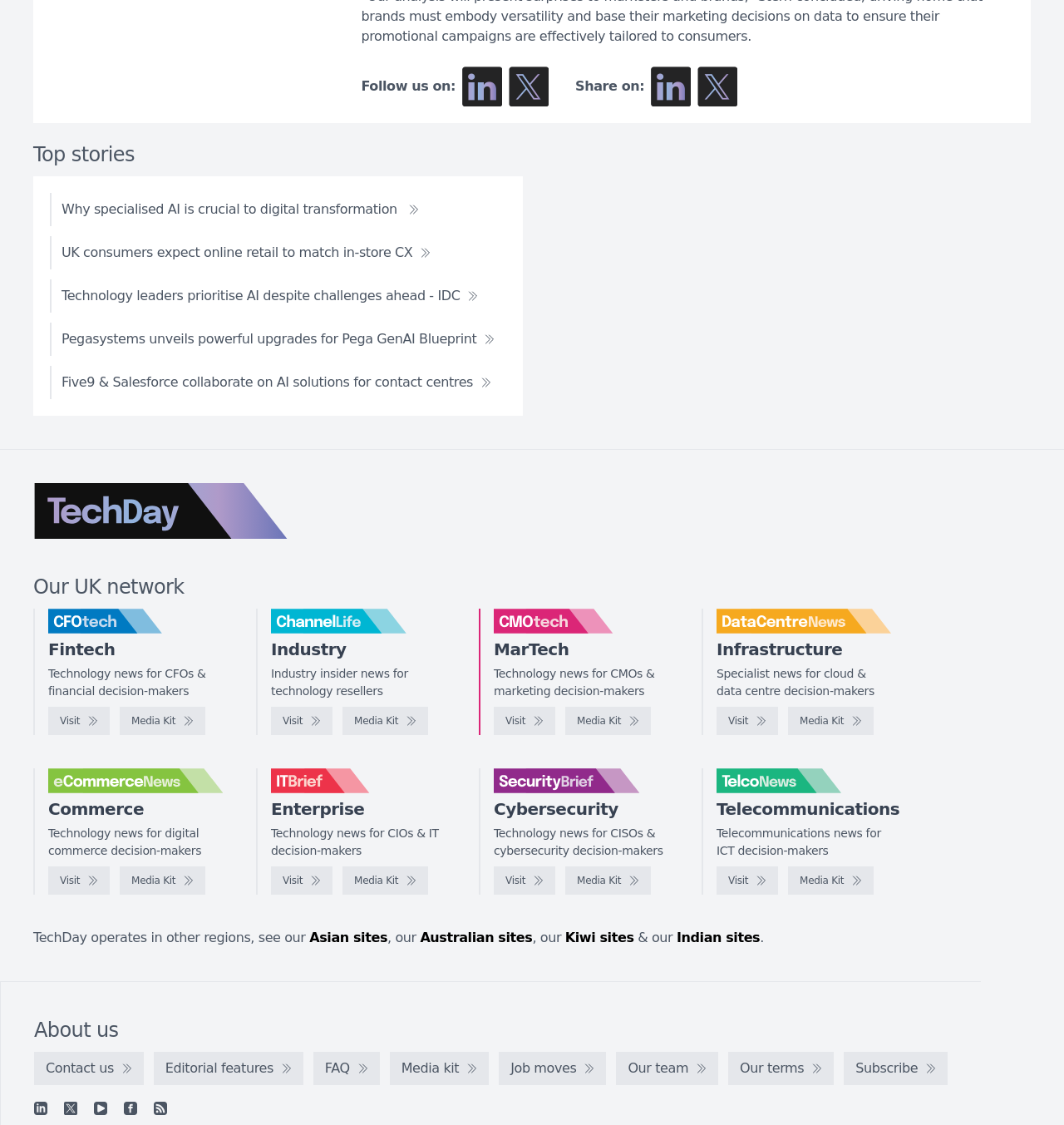What is the theme of the 'eCommerceNews' section?
Please provide a single word or phrase answer based on the image.

Digital commerce